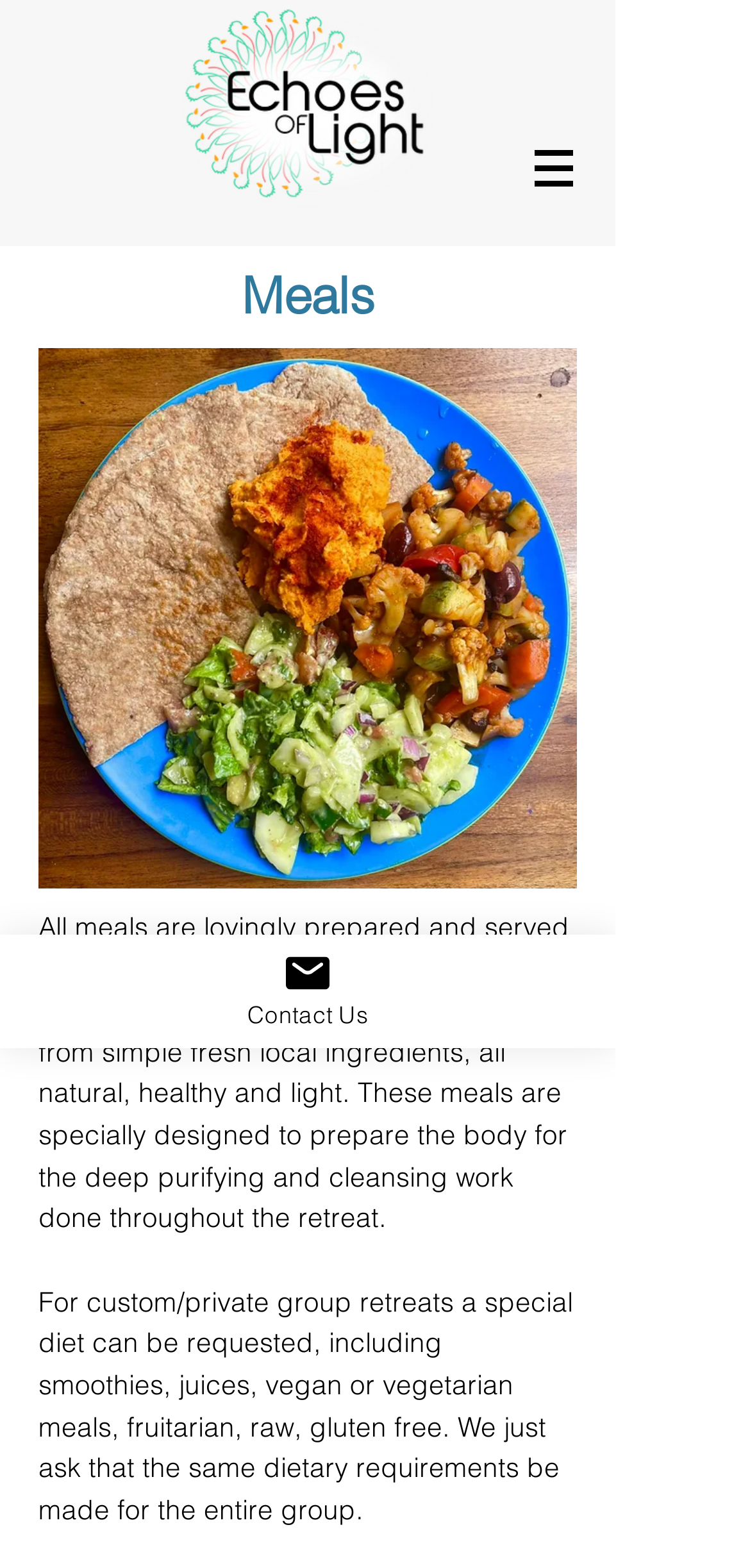Use a single word or phrase to answer this question: 
What type of meals are available?

Vegan and vegetarian